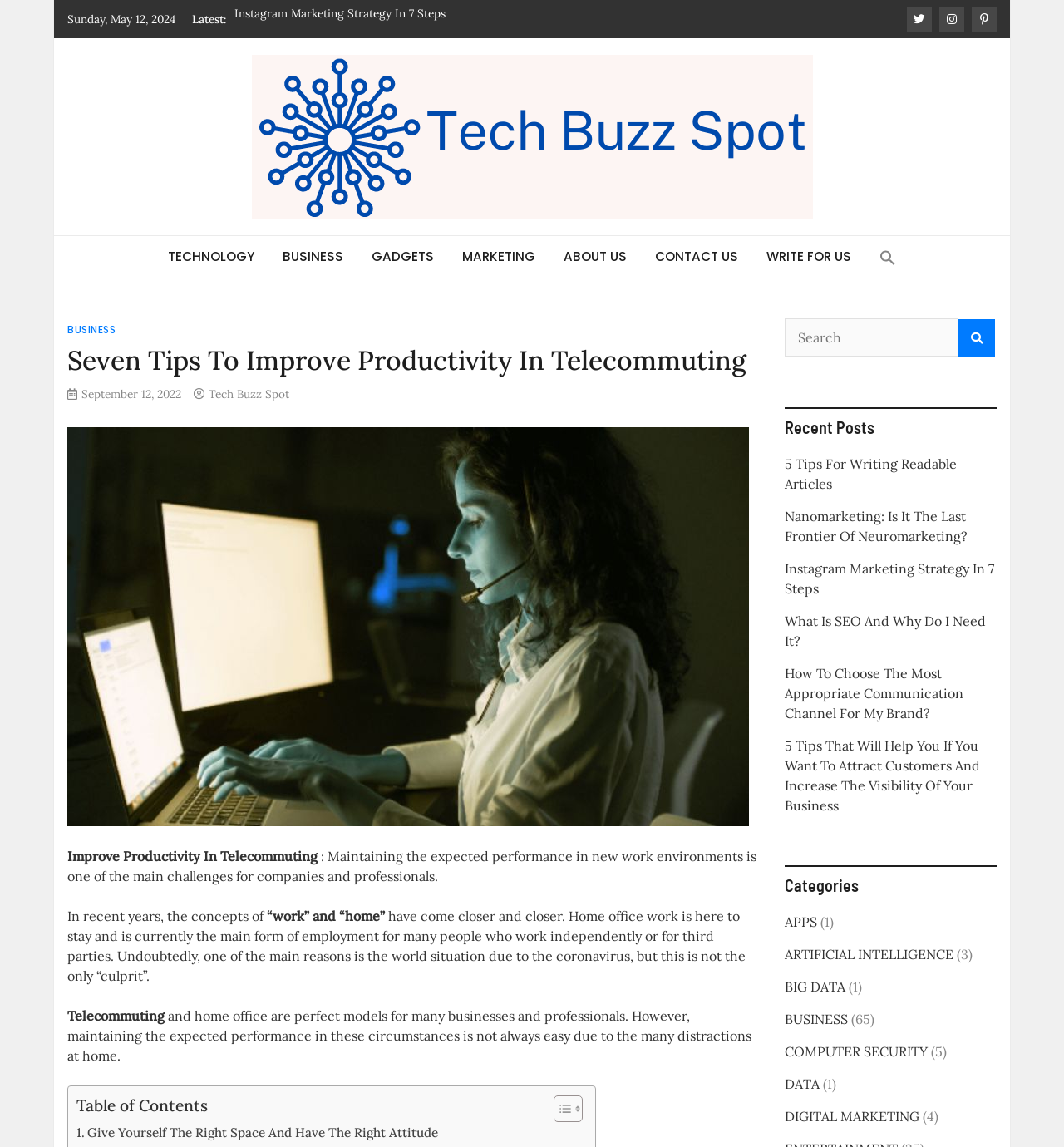Answer in one word or a short phrase: 
How many links are there in the 'Recent Posts' section?

5